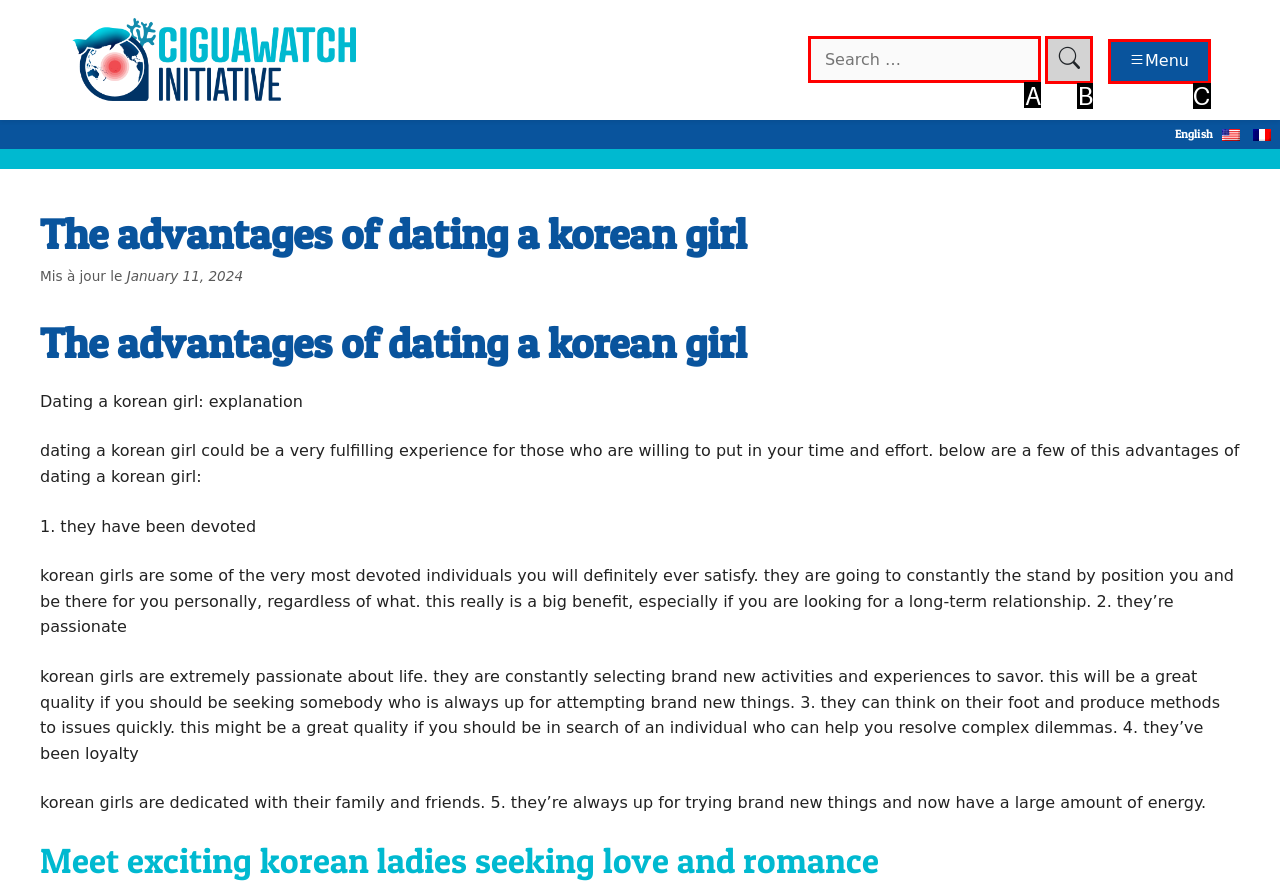Given the description: aria-label="search", identify the HTML element that fits best. Respond with the letter of the correct option from the choices.

B